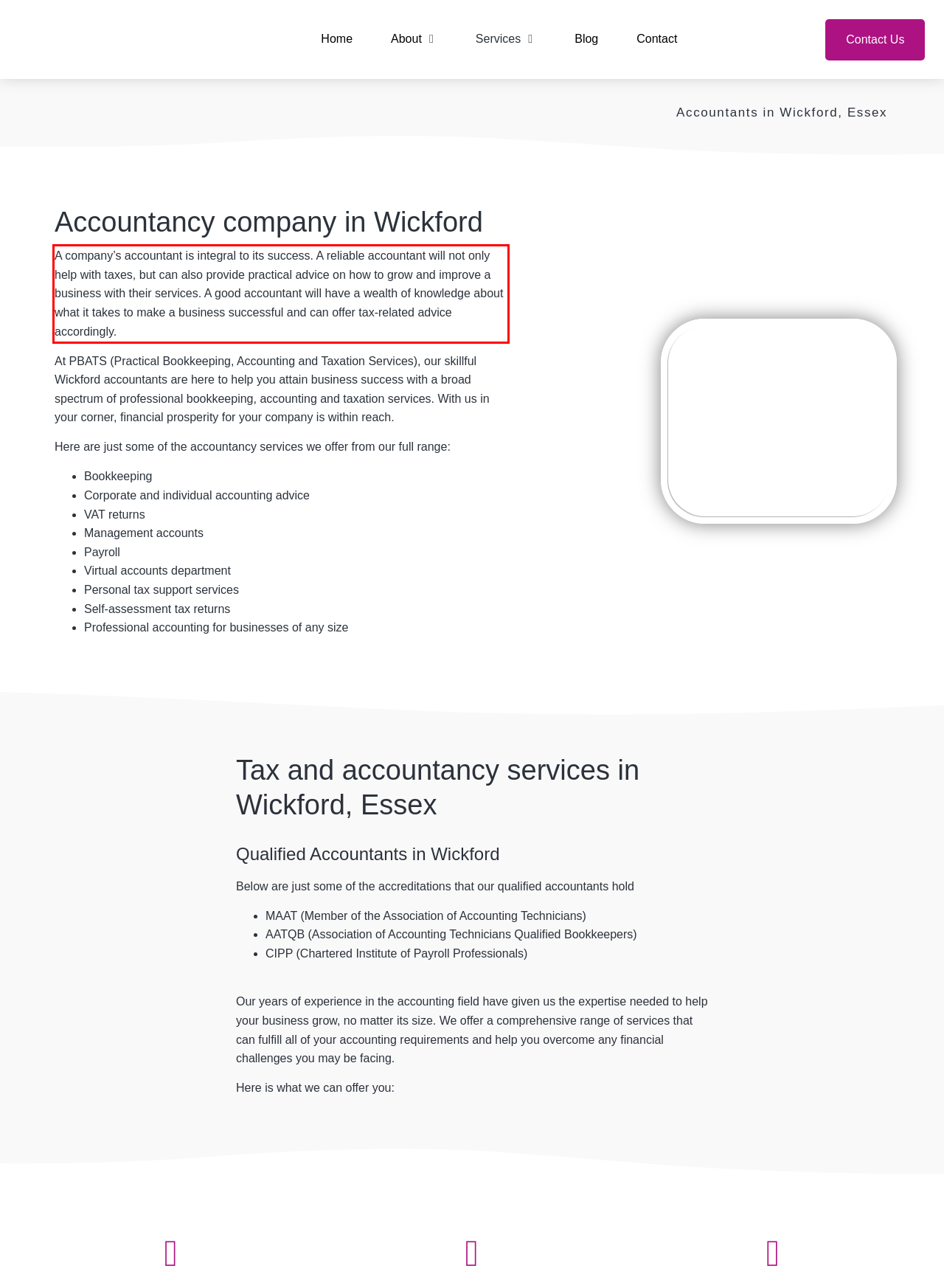Given a webpage screenshot, locate the red bounding box and extract the text content found inside it.

A company’s accountant is integral to its success. A reliable accountant will not only help with taxes, but can also provide practical advice on how to grow and improve a business with their services. A good accountant will have a wealth of knowledge about what it takes to make a business successful and can offer tax-related advice accordingly.